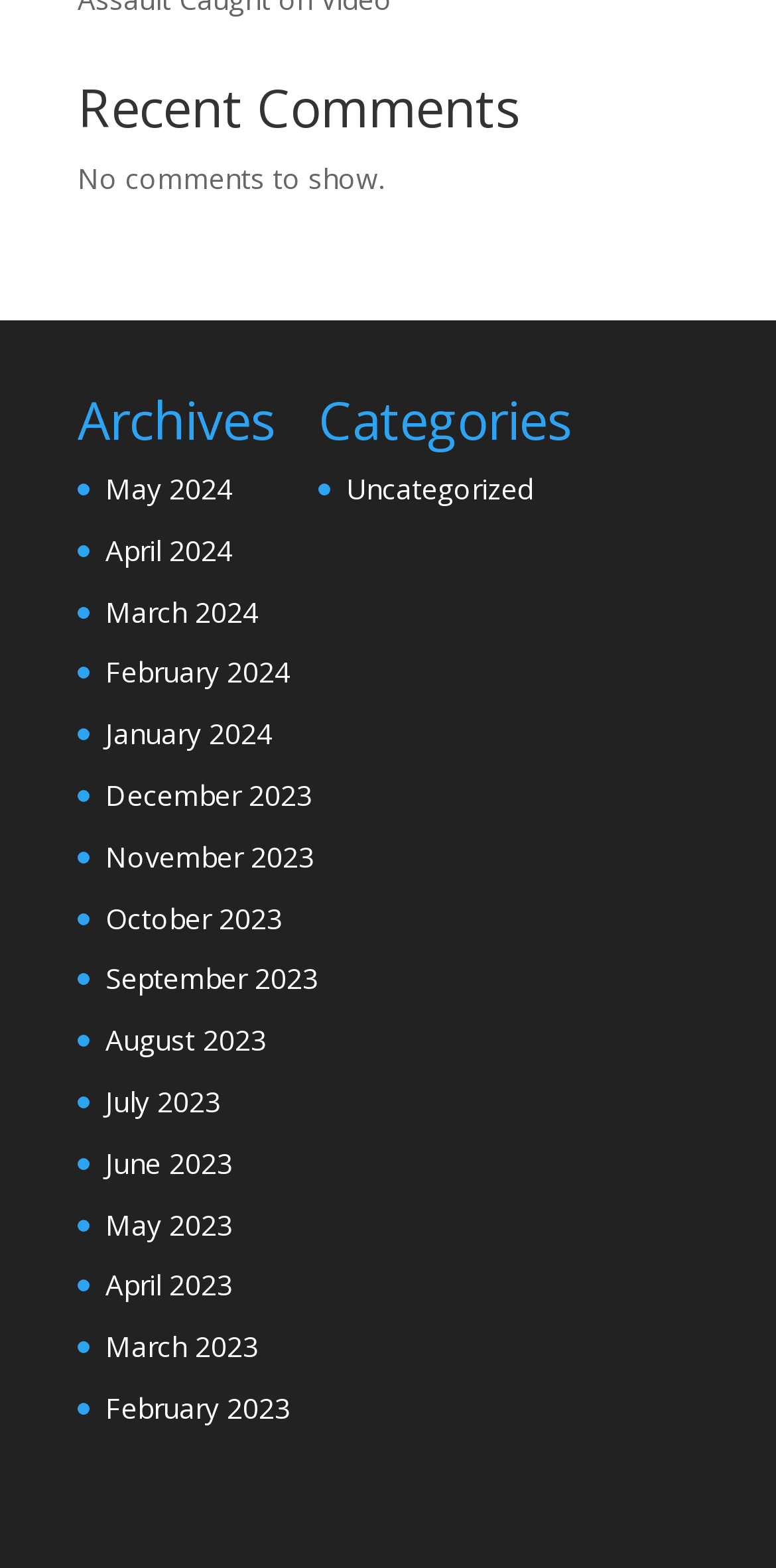Provide a one-word or one-phrase answer to the question:
How many months are listed in the Archives section?

15